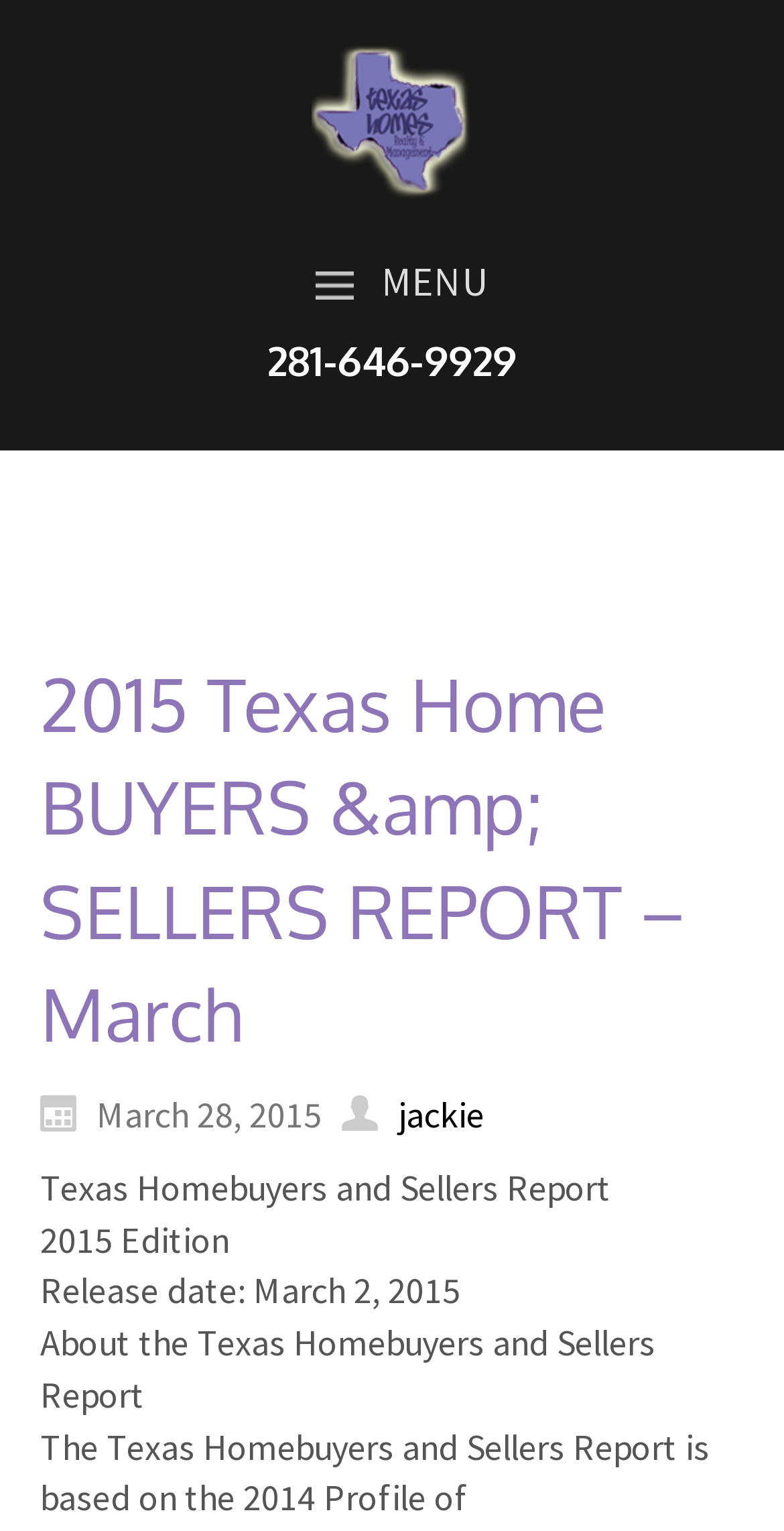When was the report released?
Look at the webpage screenshot and answer the question with a detailed explanation.

I found the release date by looking at the static text element with the text 'Release date: March 2, 2015' which is located in the middle of the webpage.